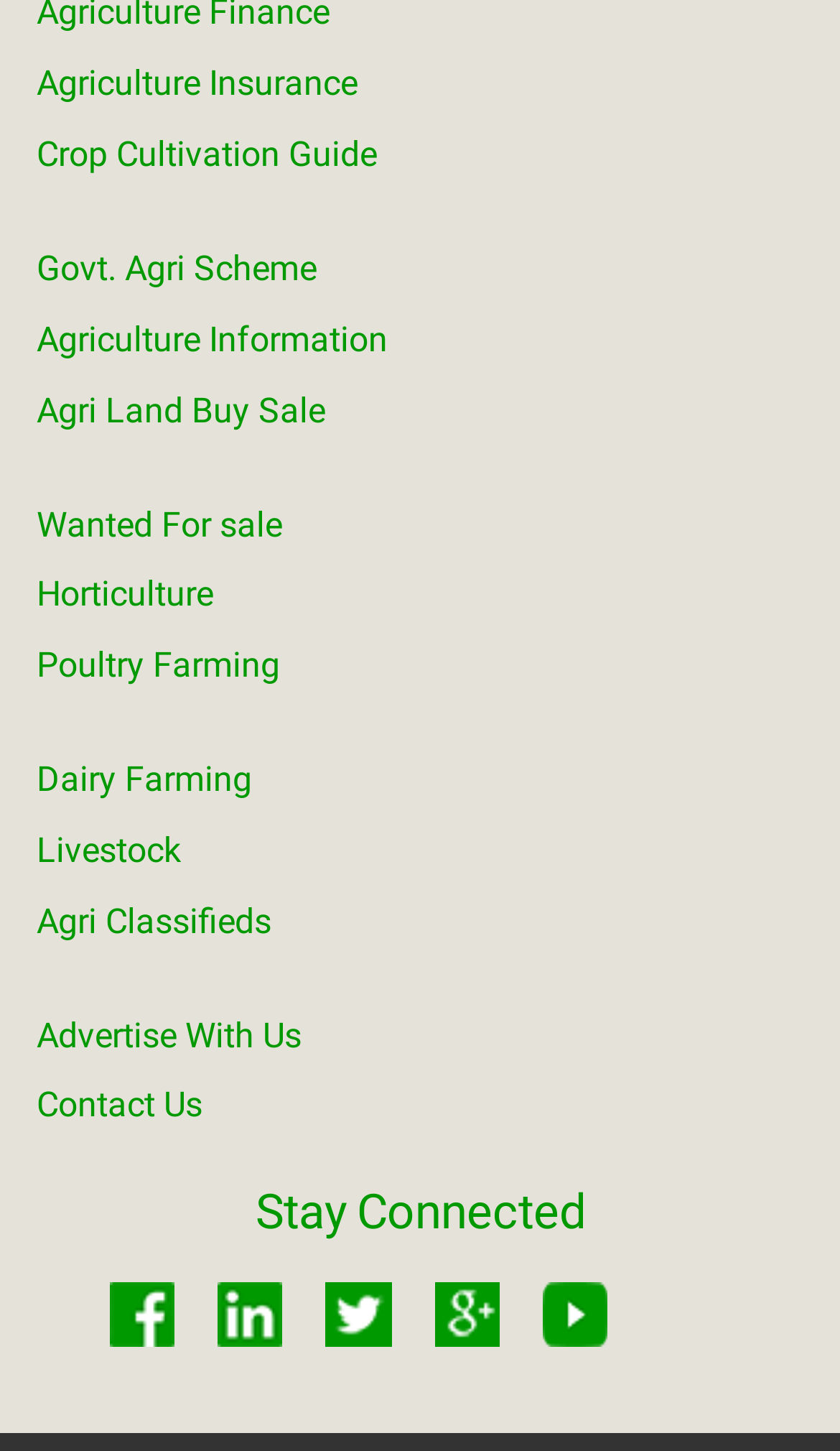Provide a one-word or short-phrase response to the question:
What is the last link in the main menu?

Contact Us